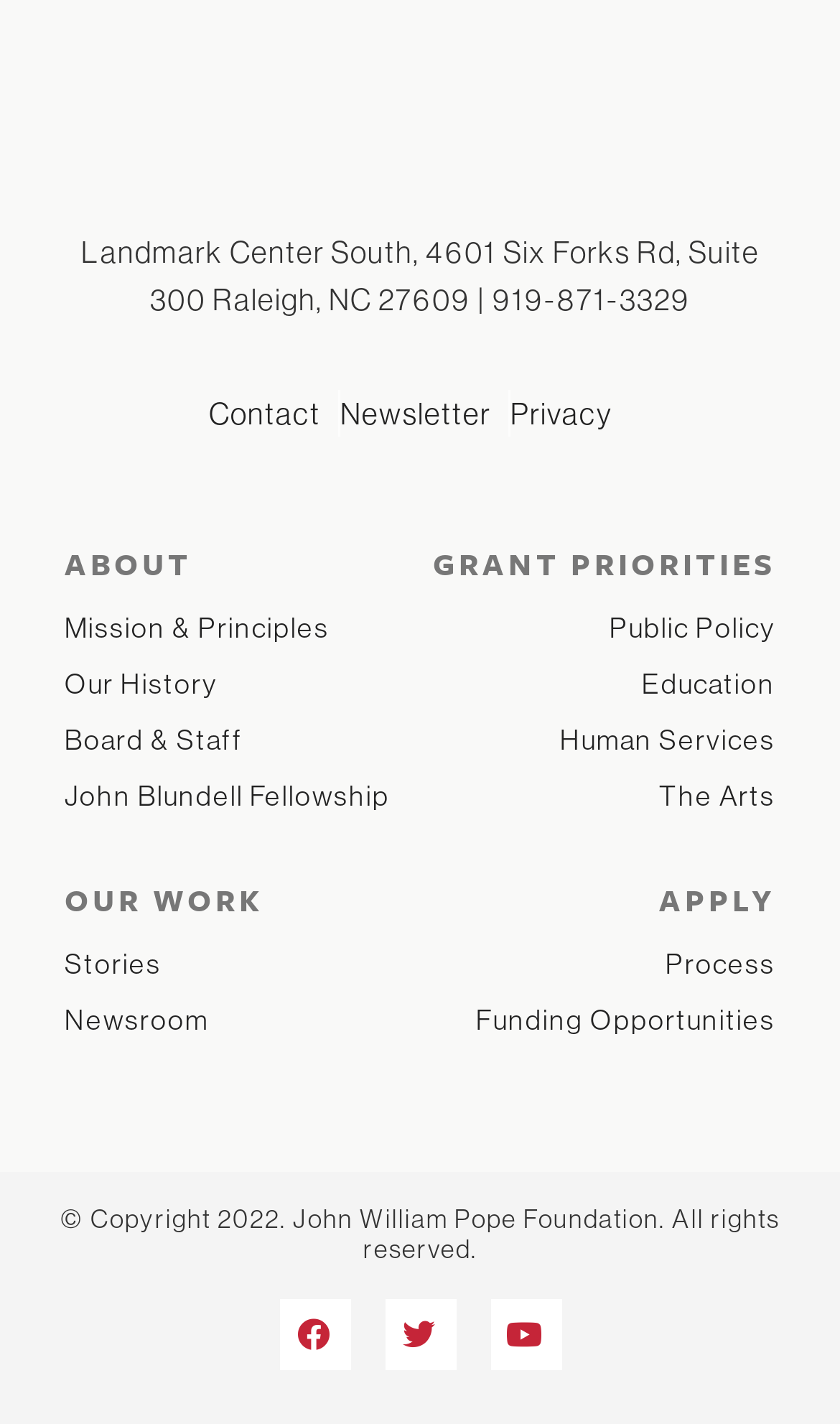Using the provided description: "parent_node: Menu", find the bounding box coordinates of the corresponding UI element. The output should be four float numbers between 0 and 1, in the format [left, top, right, bottom].

None